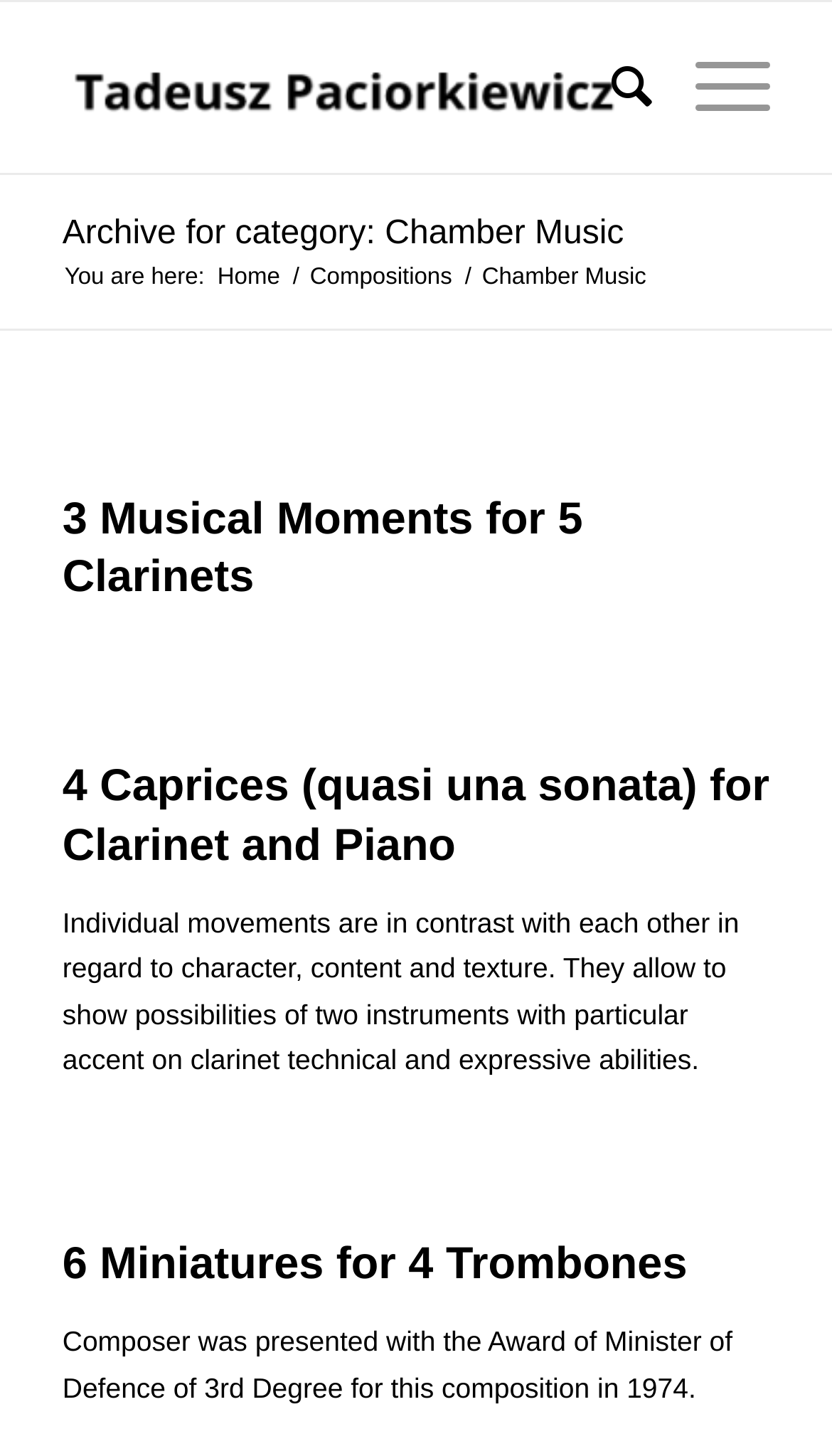Determine the bounding box coordinates of the clickable element to complete this instruction: "Read about 3 Musical Moments for 5 Clarinets". Provide the coordinates in the format of four float numbers between 0 and 1, [left, top, right, bottom].

[0.075, 0.34, 0.7, 0.413]